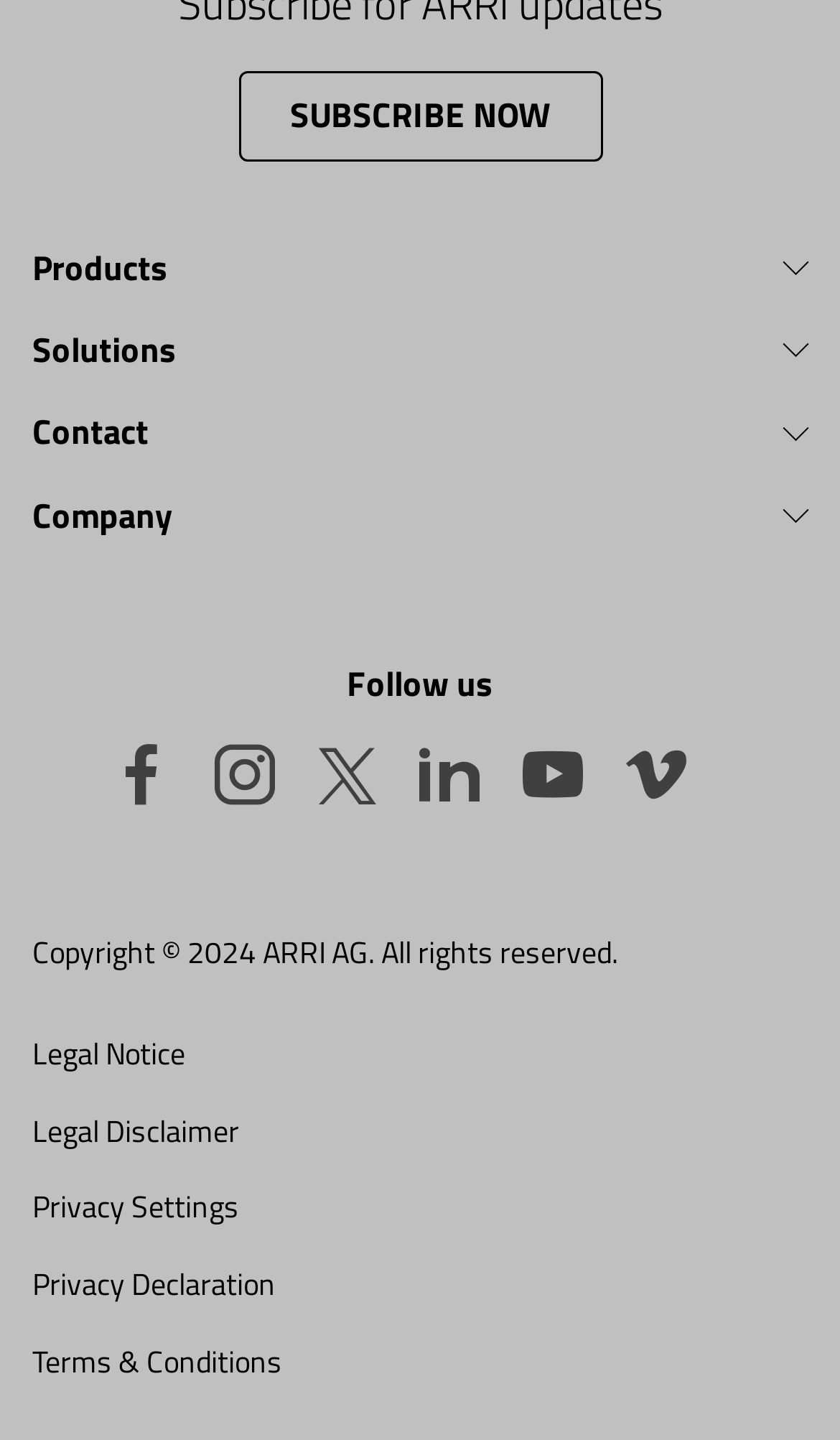What is the first product listed under Products?
Please provide a comprehensive answer based on the information in the image.

By examining the webpage, I can see that the first product listed under the Products section is 'ALEXA 35'. This is evident from the vertical position of the link, which is at the top of the Products section.